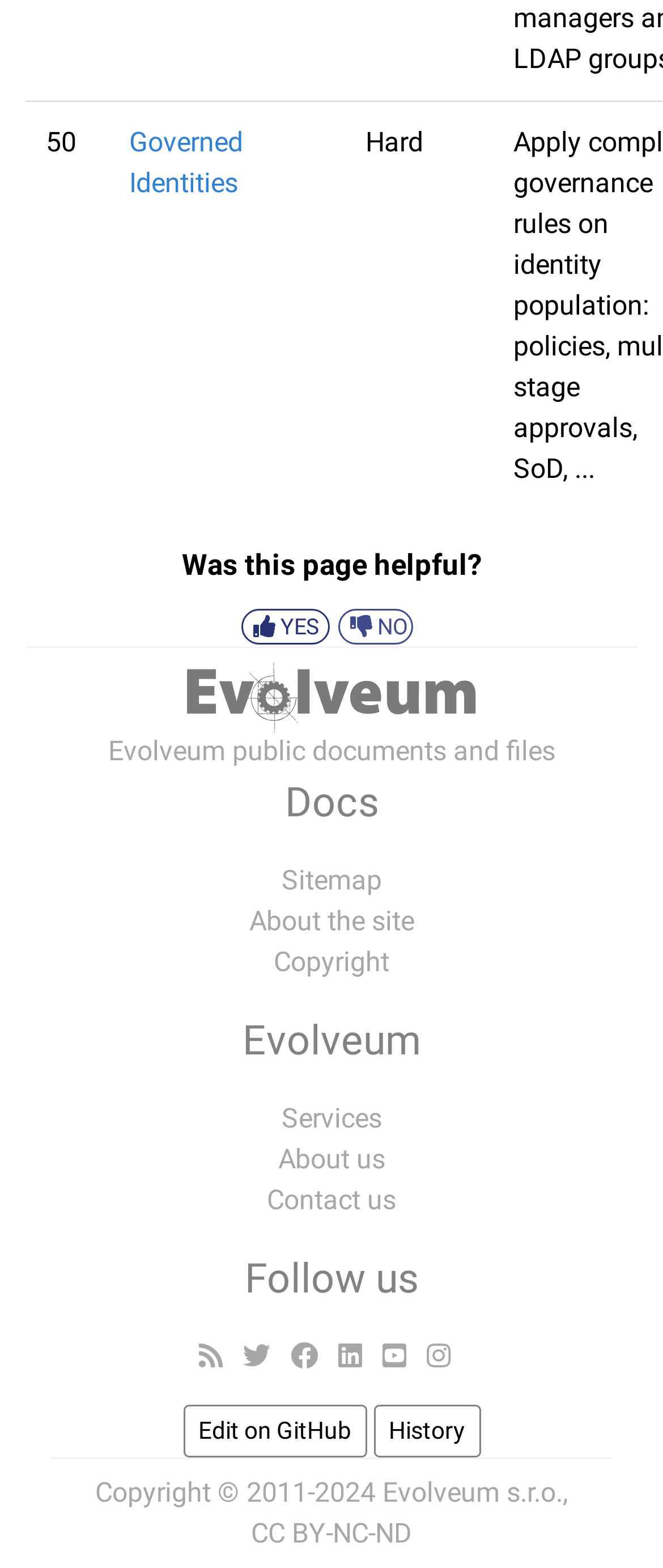Please specify the coordinates of the bounding box for the element that should be clicked to carry out this instruction: "Click on Sitemap". The coordinates must be four float numbers between 0 and 1, formatted as [left, top, right, bottom].

[0.424, 0.551, 0.576, 0.572]